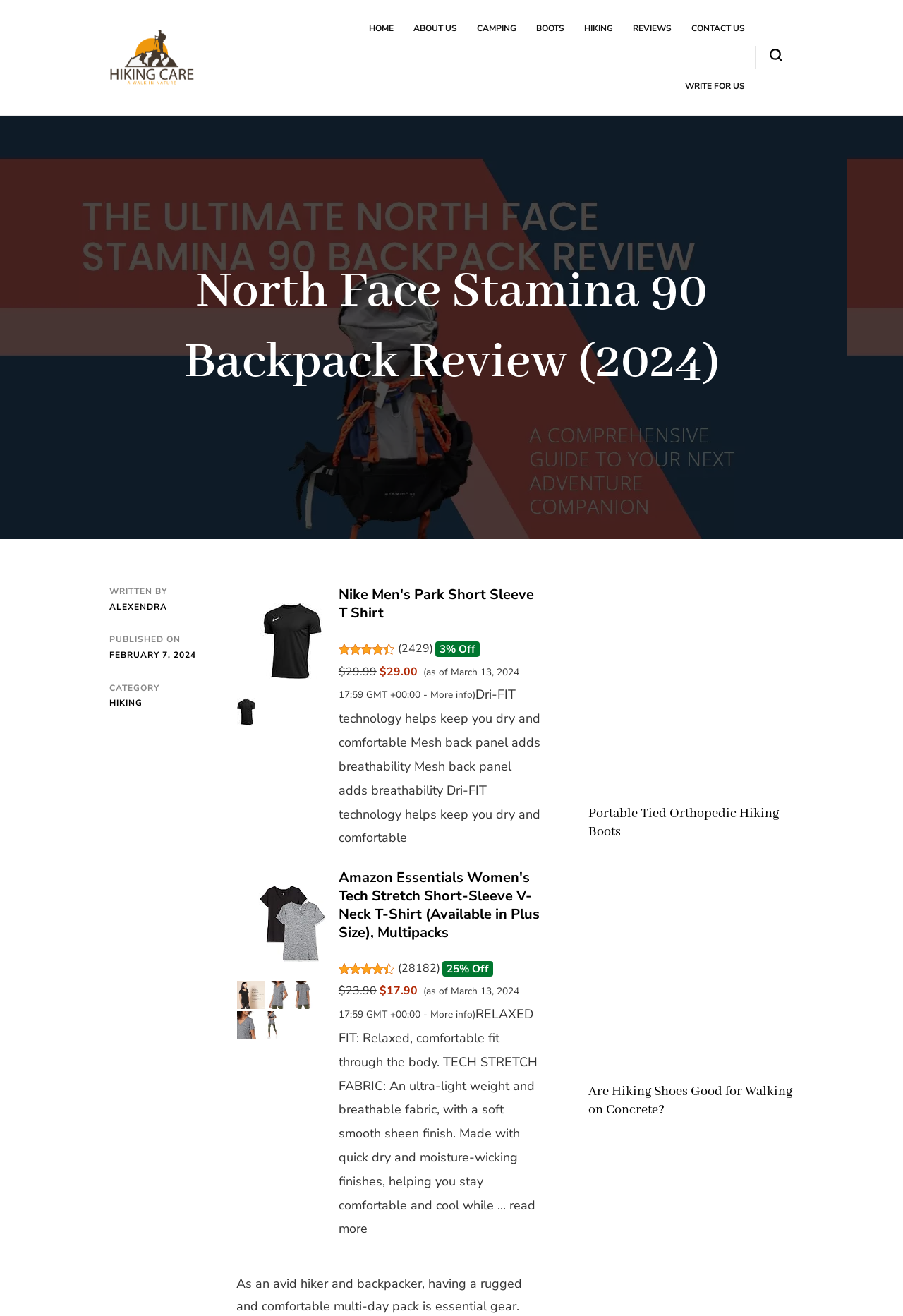Give a one-word or one-phrase response to the question: 
What is the rating of the Nike Men's Park Short Sleeve T Shirt?

4.4 out of 5 stars